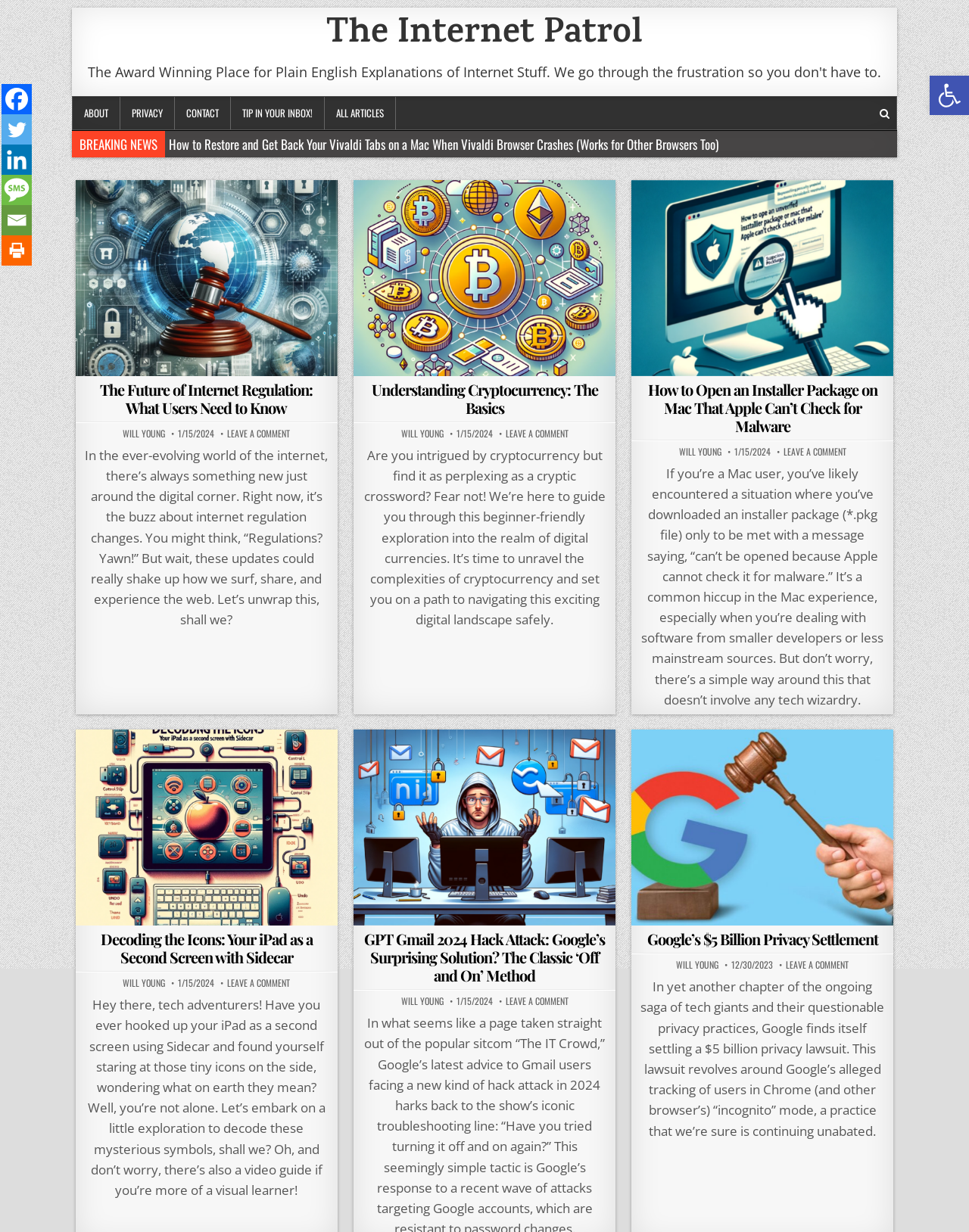Using the webpage screenshot, find the UI element described by Healthy living. Provide the bounding box coordinates in the format (top-left x, top-left y, bottom-right x, bottom-right y), ensuring all values are floating point numbers between 0 and 1.

None